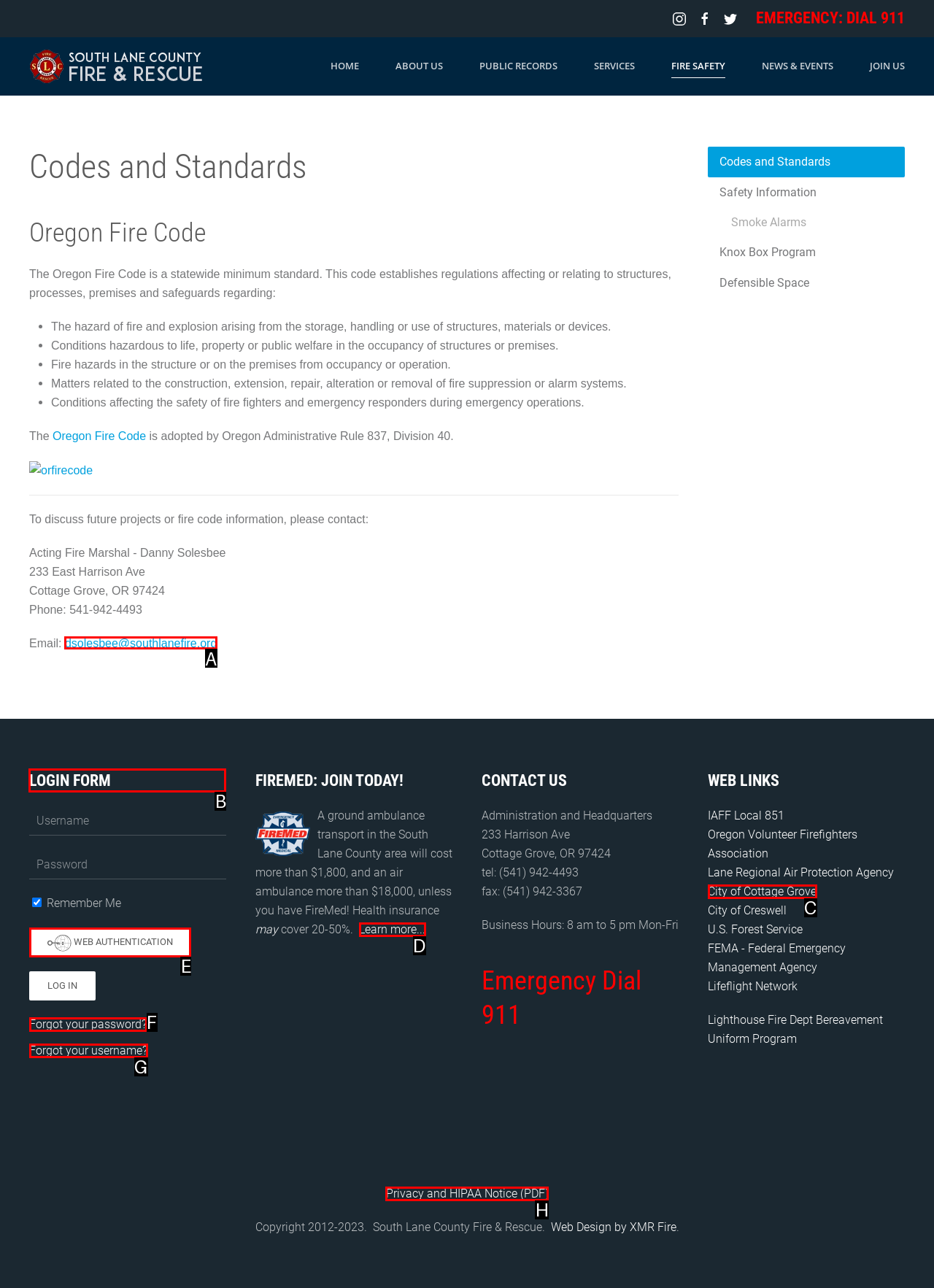Identify the correct UI element to click for this instruction: Click the 'LOGIN FORM' link
Respond with the appropriate option's letter from the provided choices directly.

B